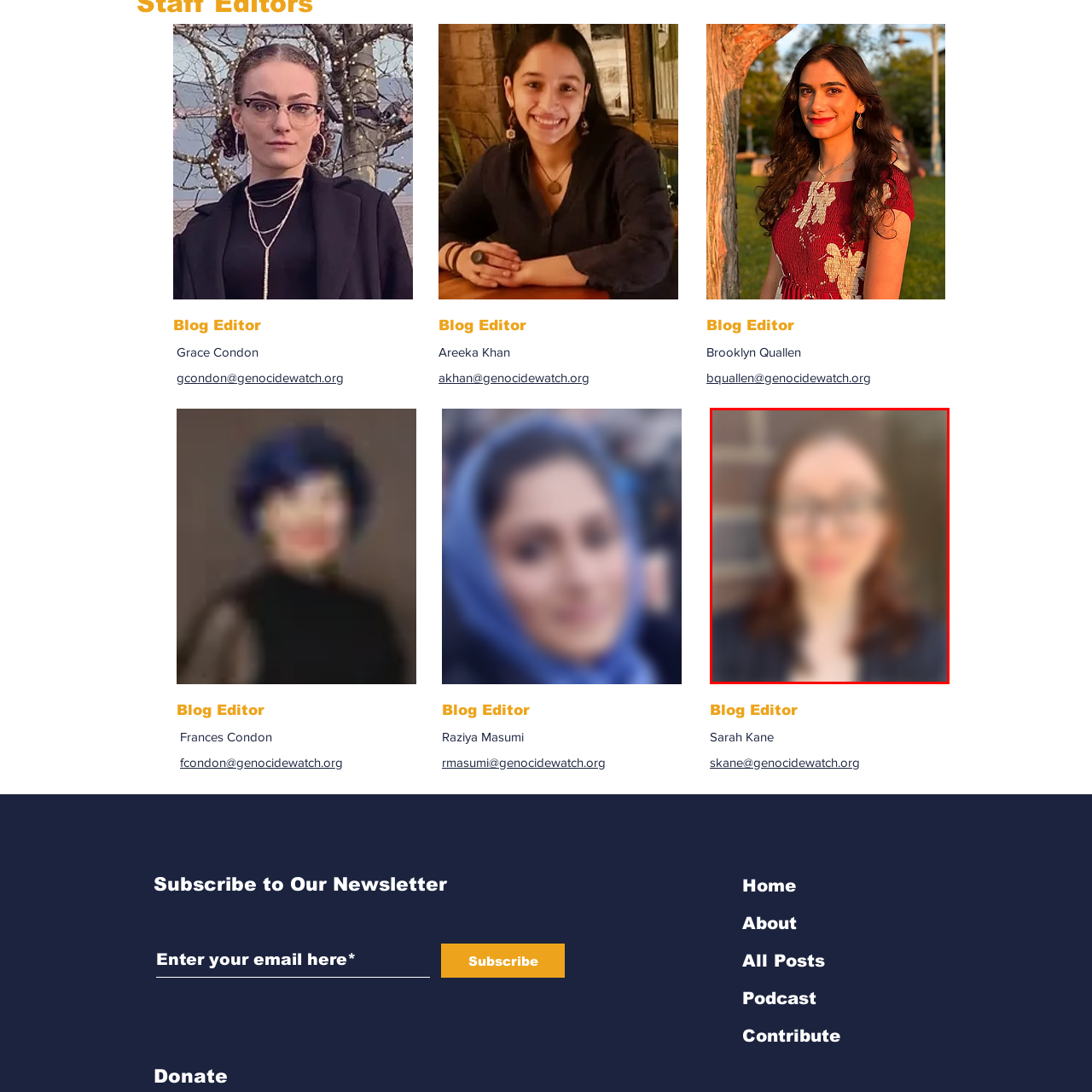What is Sarah Kane associated with? Examine the image inside the red bounding box and answer concisely with one word or a short phrase.

Genocide Watch initiative